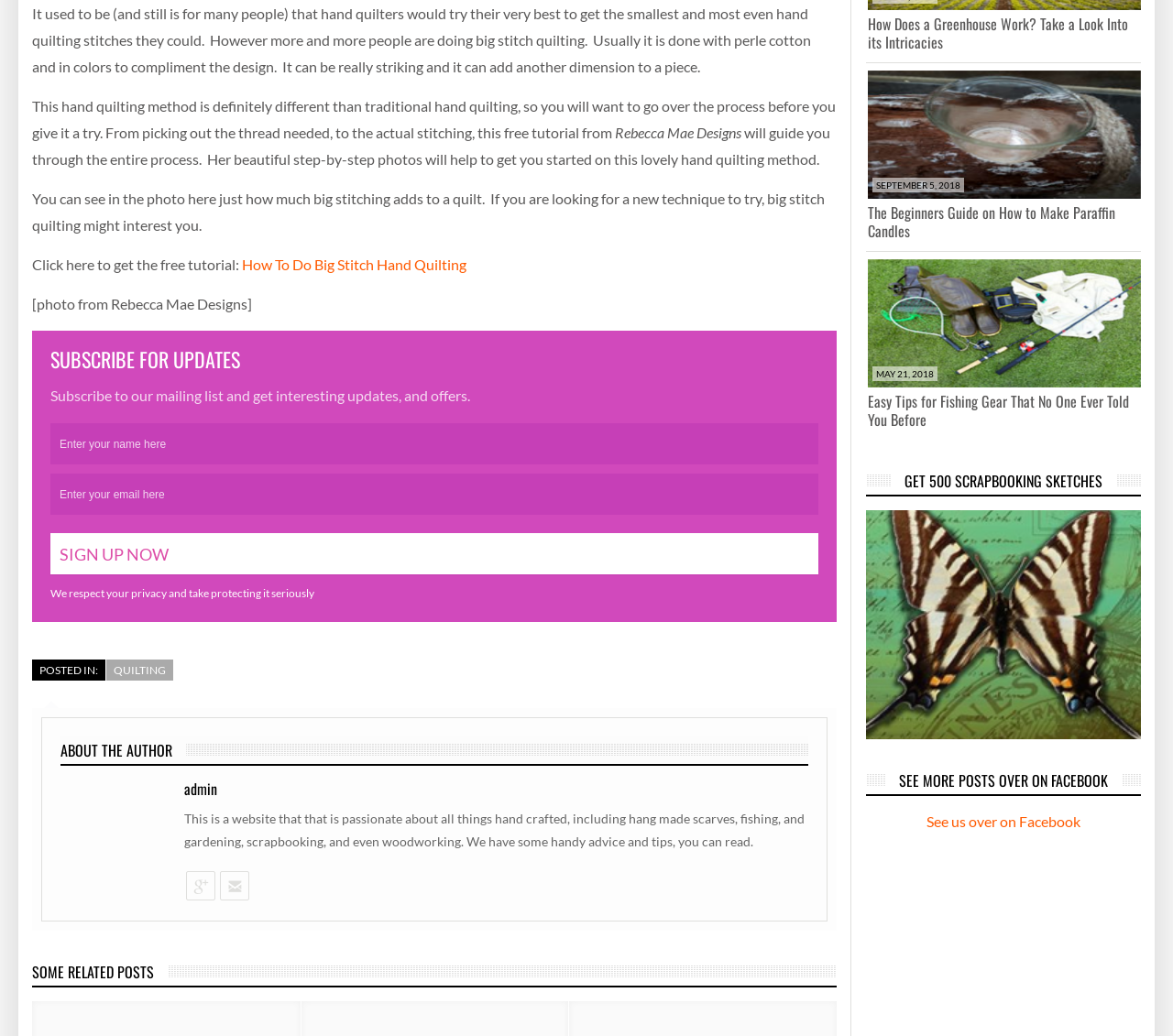What is the topic of the free tutorial?
Please answer the question with a detailed and comprehensive explanation.

The topic of the free tutorial is Big Stitch Hand Quilting, which is mentioned in the text 'Click here to get the free tutorial: How To Do Big Stitch Hand Quilting'.